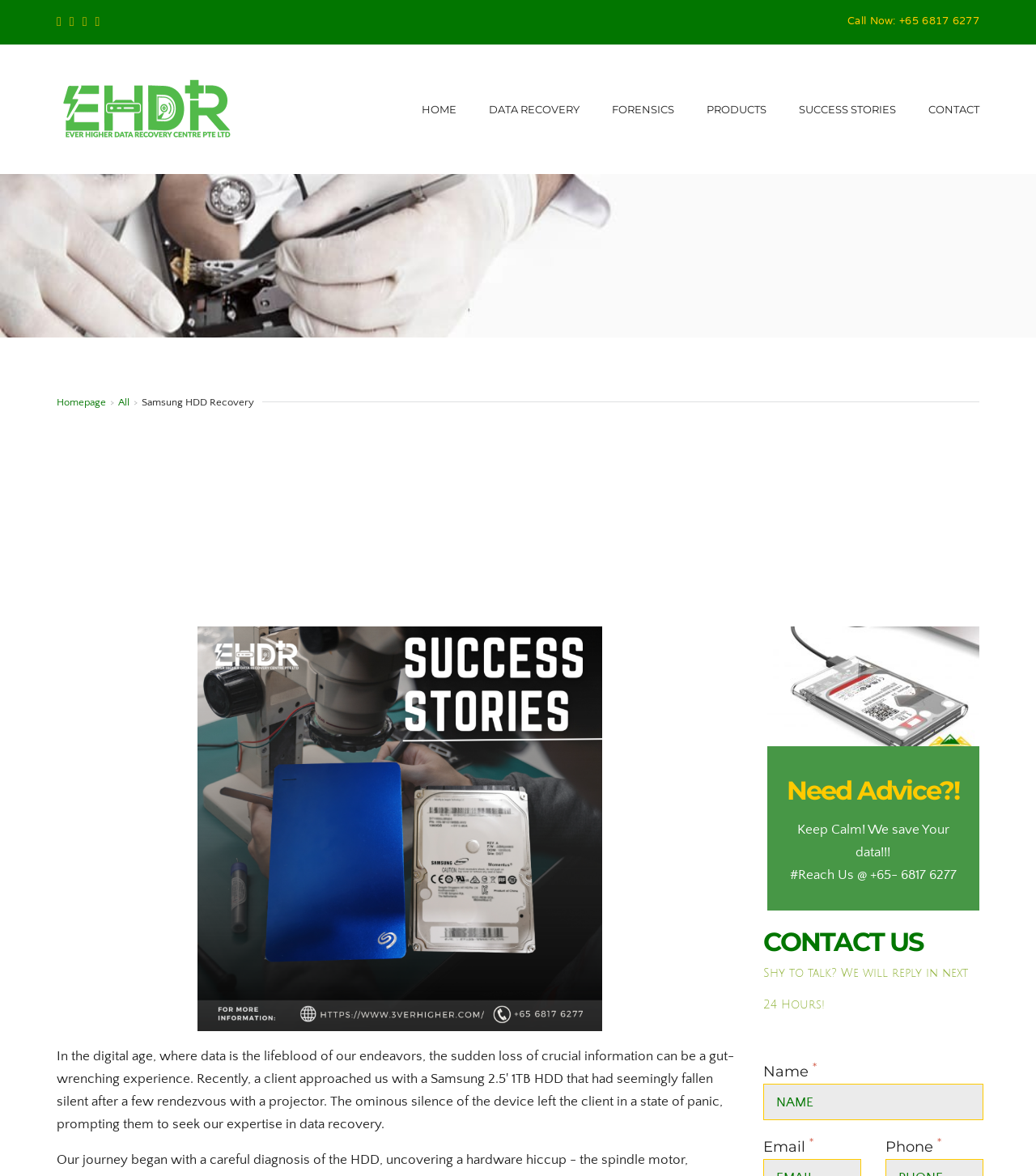Please respond in a single word or phrase: 
What type of image is displayed on the webpage?

External hard disk repair and recovery